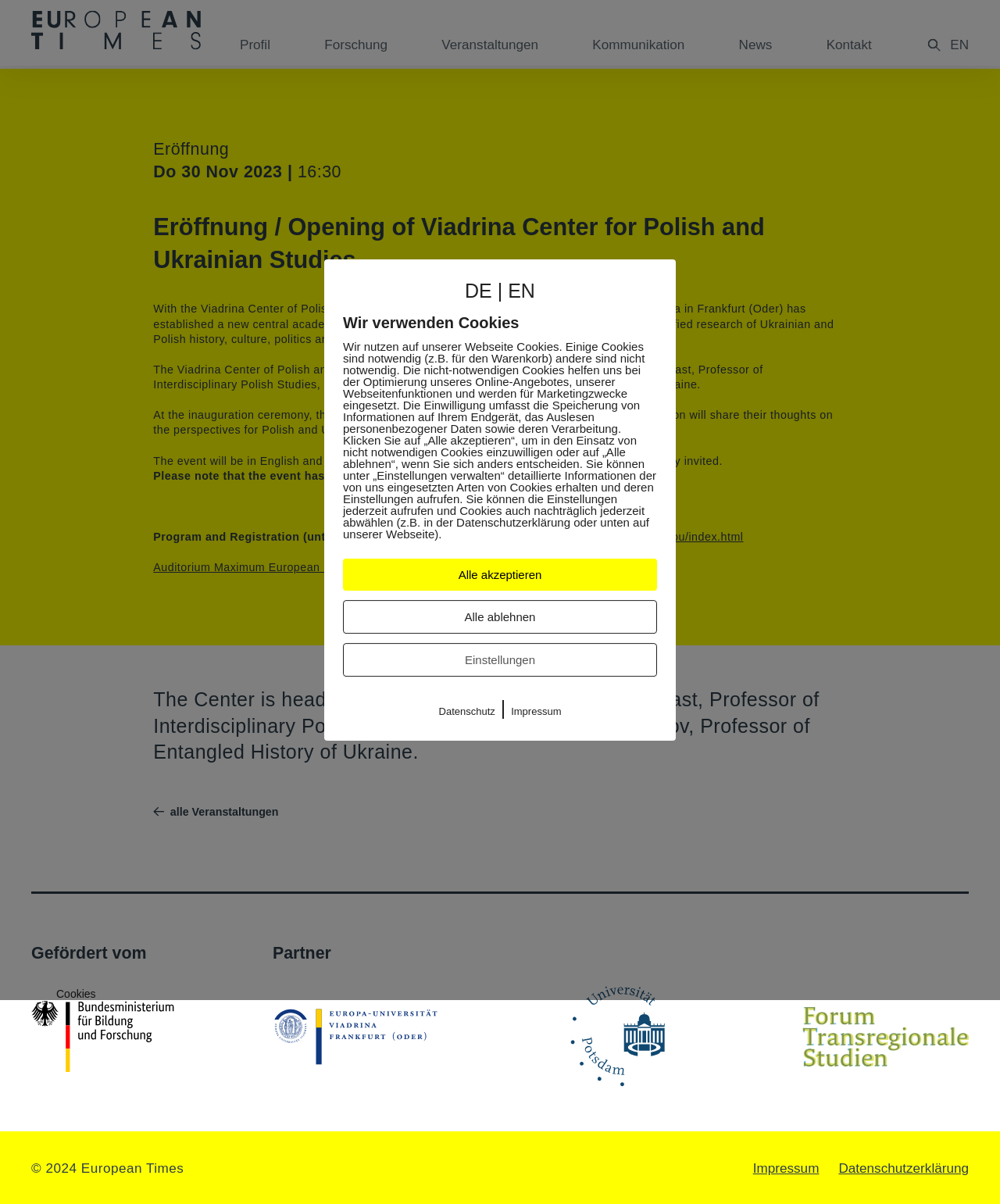Where is the event being held?
We need a detailed and exhaustive answer to the question. Please elaborate.

The answer can be found in the static text 'Please note that the event has been moved to the Auditorium Maximum.' which is located in the article section of the webpage.